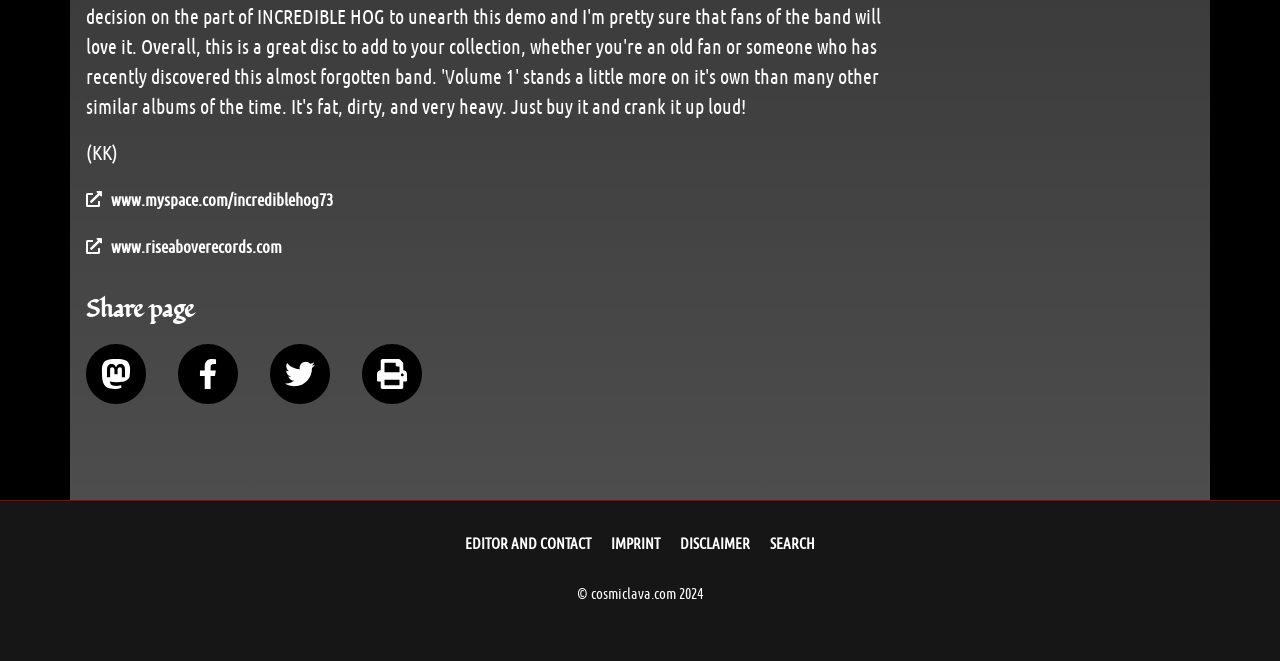Given the element description "Share on Mastodon" in the screenshot, predict the bounding box coordinates of that UI element.

[0.067, 0.52, 0.114, 0.611]